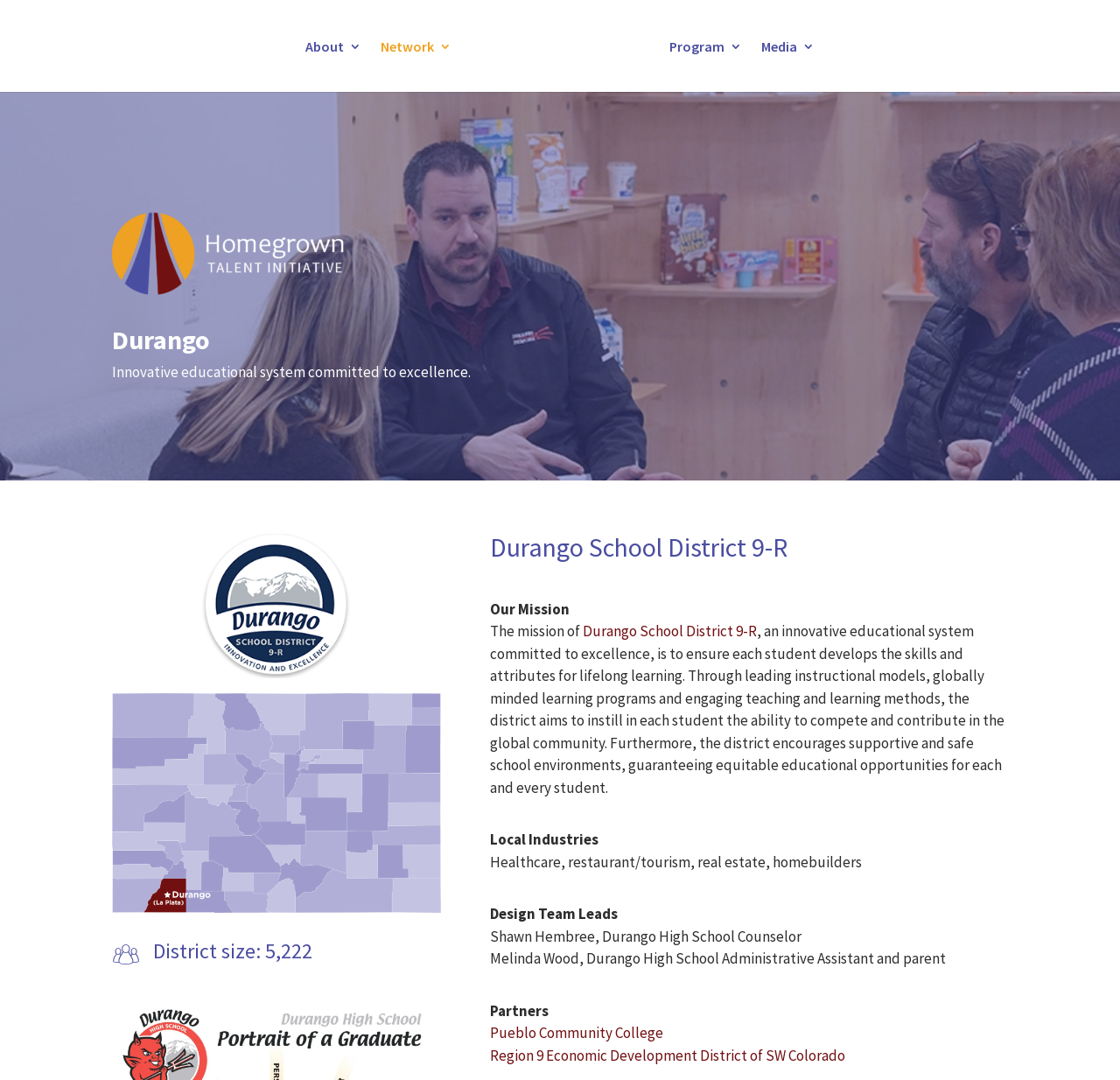What is the name of the school district?
Please provide a single word or phrase as your answer based on the image.

Durango School District 9-R